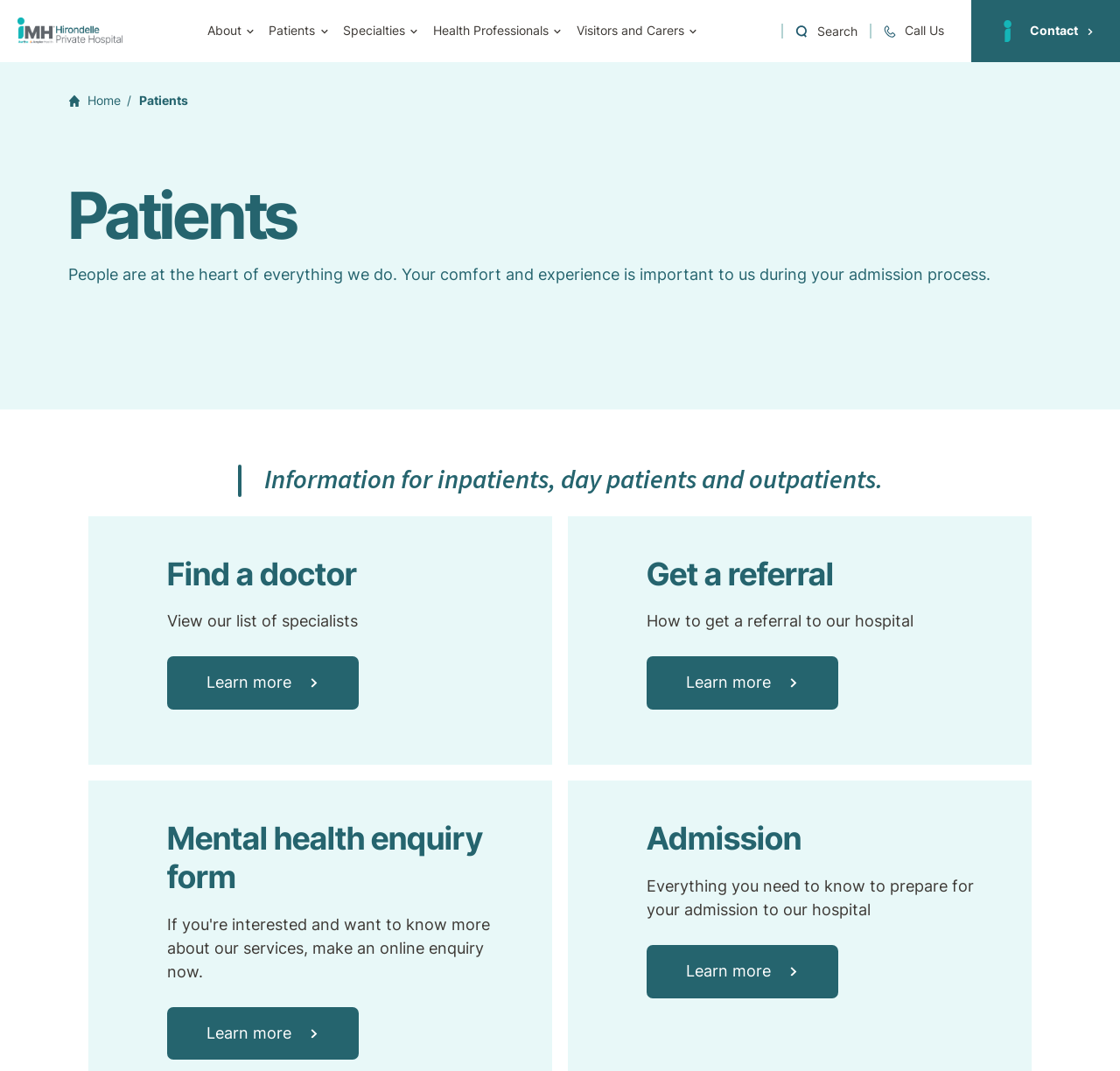What is the hospital's phone number?
Using the information from the image, give a concise answer in one word or a short phrase.

+61 2 9411 1466